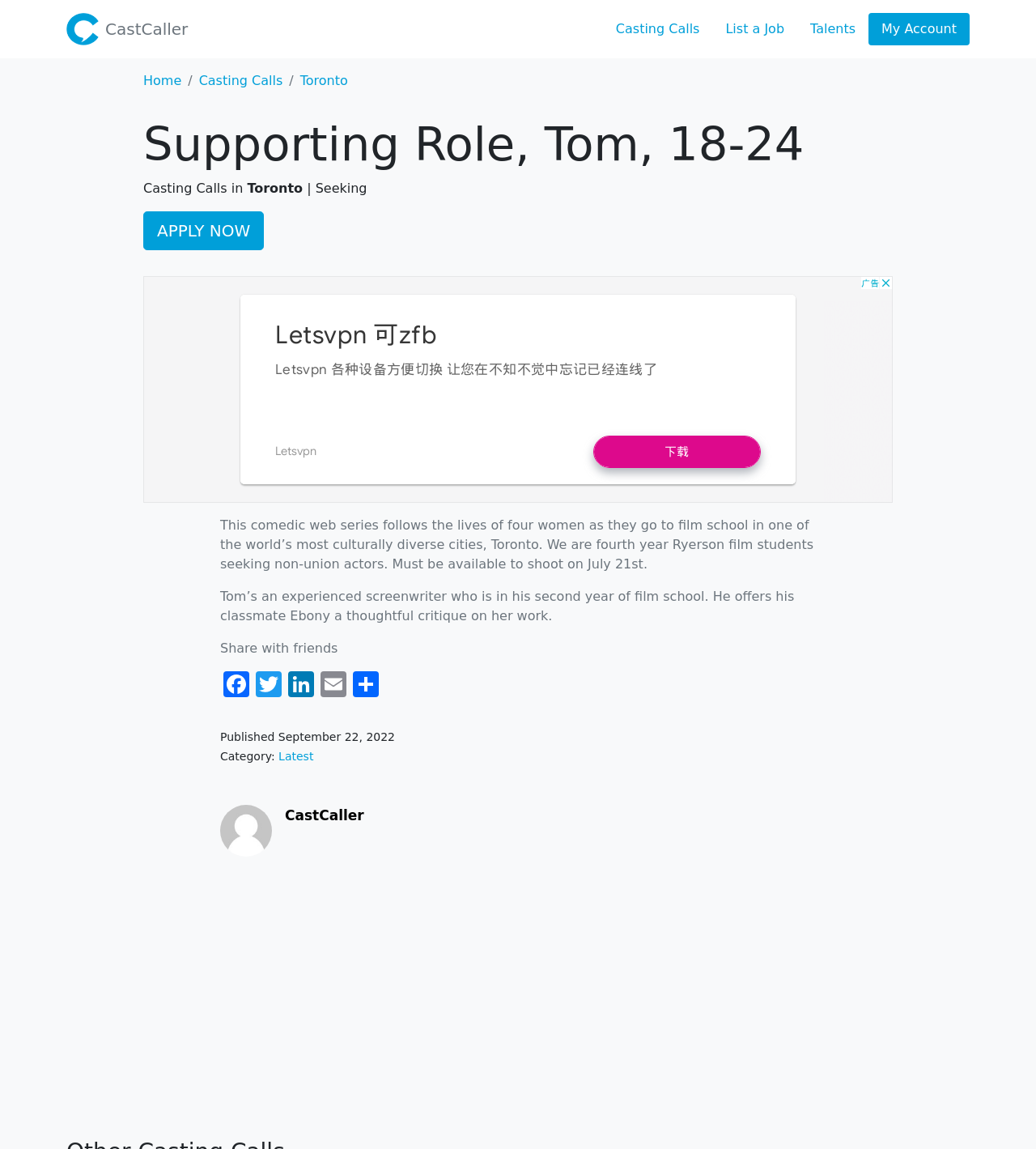What is the name of the web series?
Please interpret the details in the image and answer the question thoroughly.

The webpage does not explicitly mention the name of the web series, but it describes the plot and characters, indicating that it is a comedic web series about four women in film school in Toronto.